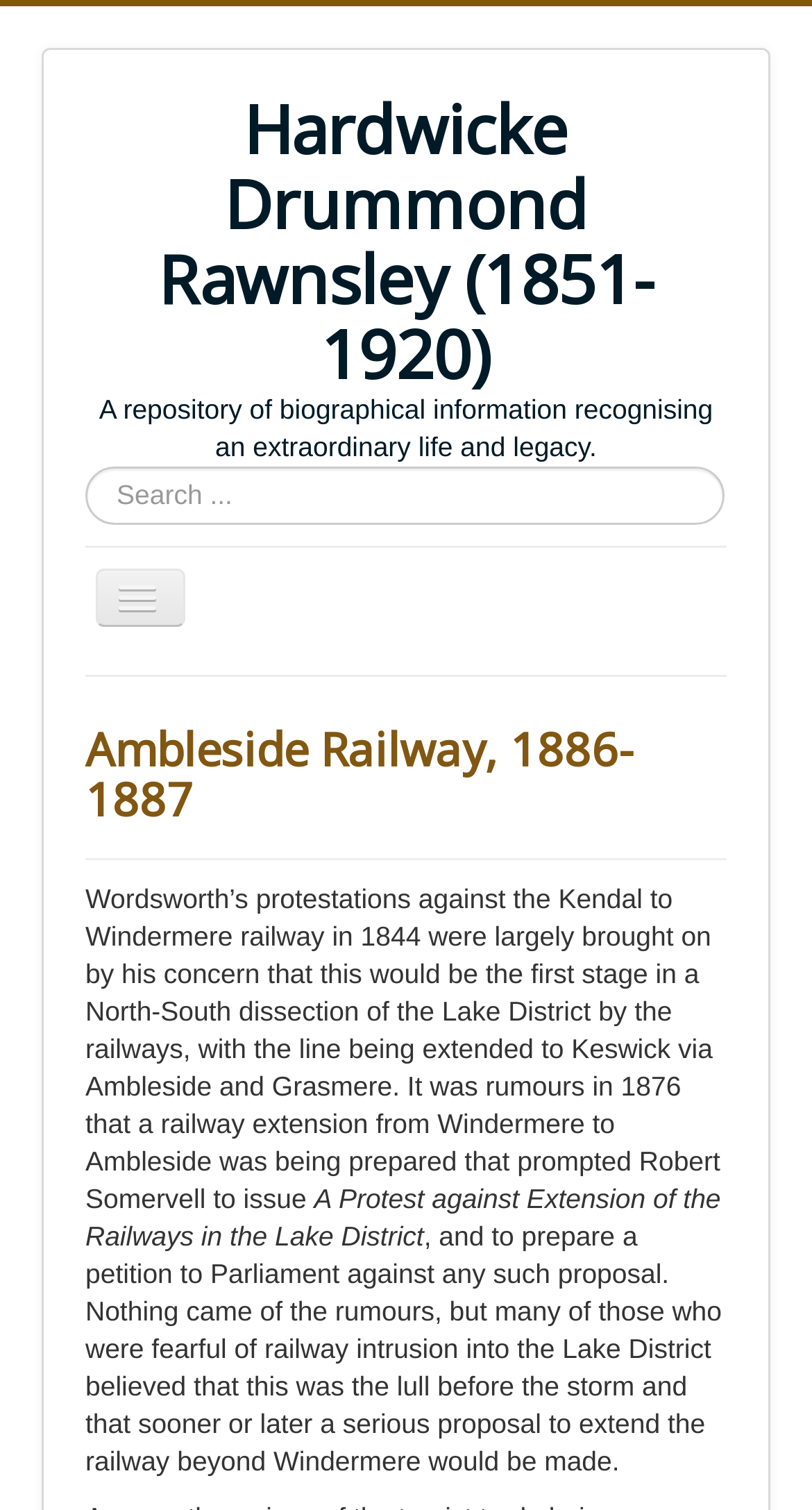How many links are there in the navigation menu?
Please respond to the question with a detailed and informative answer.

The navigation menu has links to 'Home', 'Biography', 'Timeline of Key Events', 'Photographs', 'Conservation', 'Poetry', 'Extracts - HDR Publications', 'Subject Index - HDR Publications', 'Bibliography - HDR Publications', 'Sources of Information on HDR', and 'Links', which makes a total of 11 links.